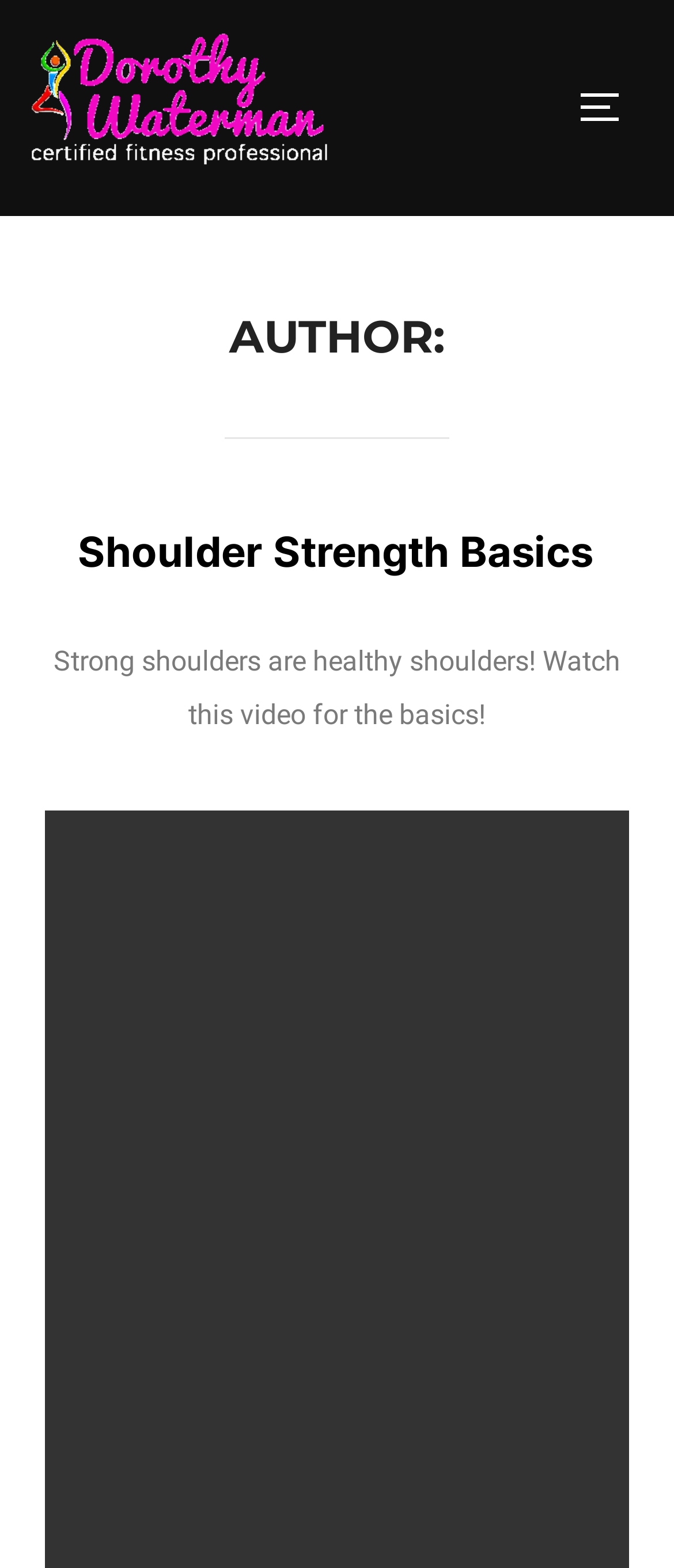Generate a thorough explanation of the webpage's elements.

The webpage is about the author of "Fit Over 50 With Dorothy". At the top left, there is a link and an image with the same name "Fit Over 50 With Dorothy", which likely serves as a logo or a navigation element. 

On the top right, there is a button labeled "TOGGLE SIDEBAR & NAVIGATION", which suggests that the webpage has a sidebar or navigation menu that can be toggled on or off.

Below the logo, there is a heading "AUTHOR:" that spans the entire width of the page. Under this heading, there is a subheading "Shoulder Strength Basics" with a link to a video or an article with the same title. The text "Strong shoulders are healthy shoulders! Watch this video for the basics!" is placed below the subheading, providing a brief summary of the content.